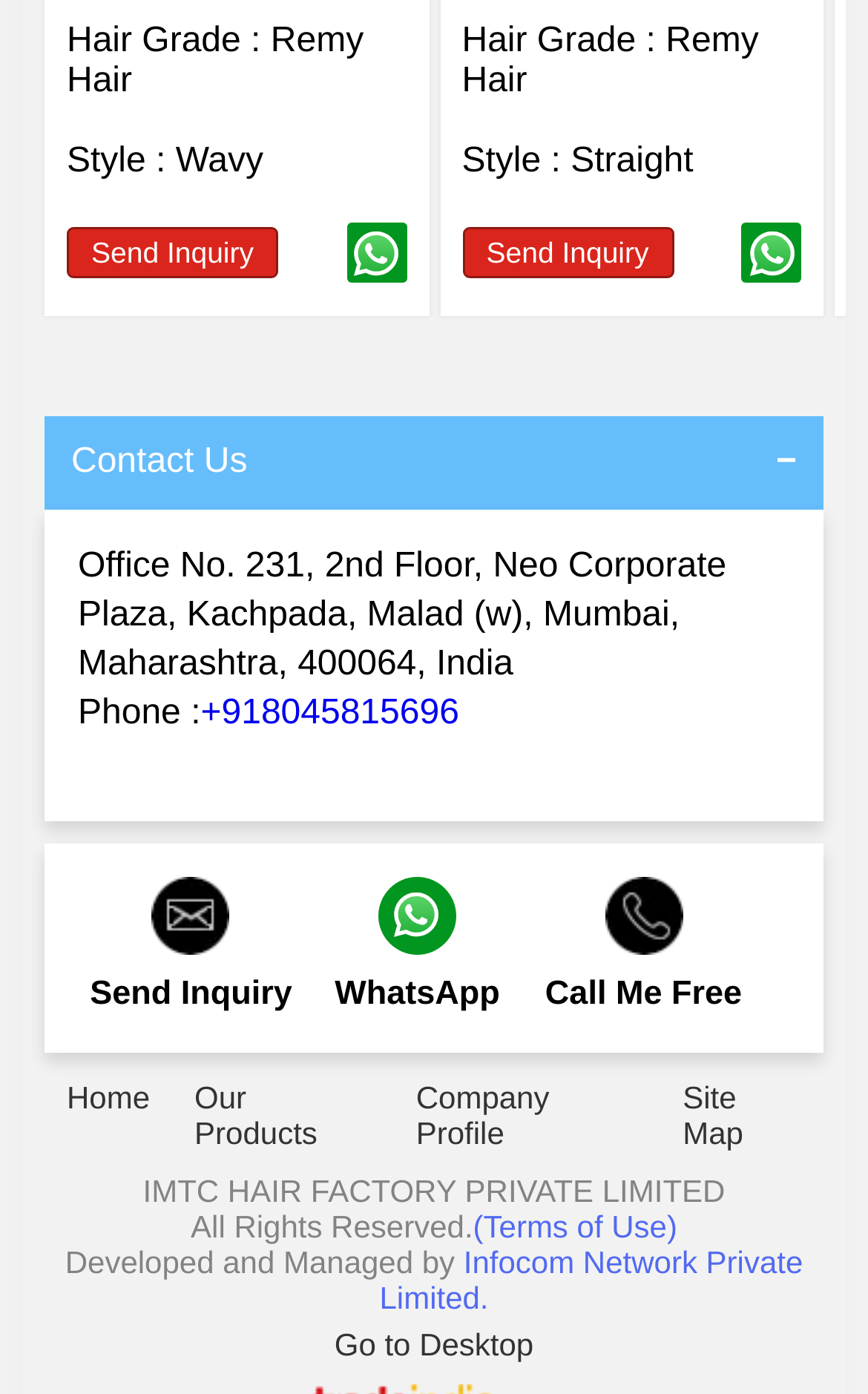Provide the bounding box coordinates of the section that needs to be clicked to accomplish the following instruction: "Read the 'Making Drivers Inactive' heading."

None